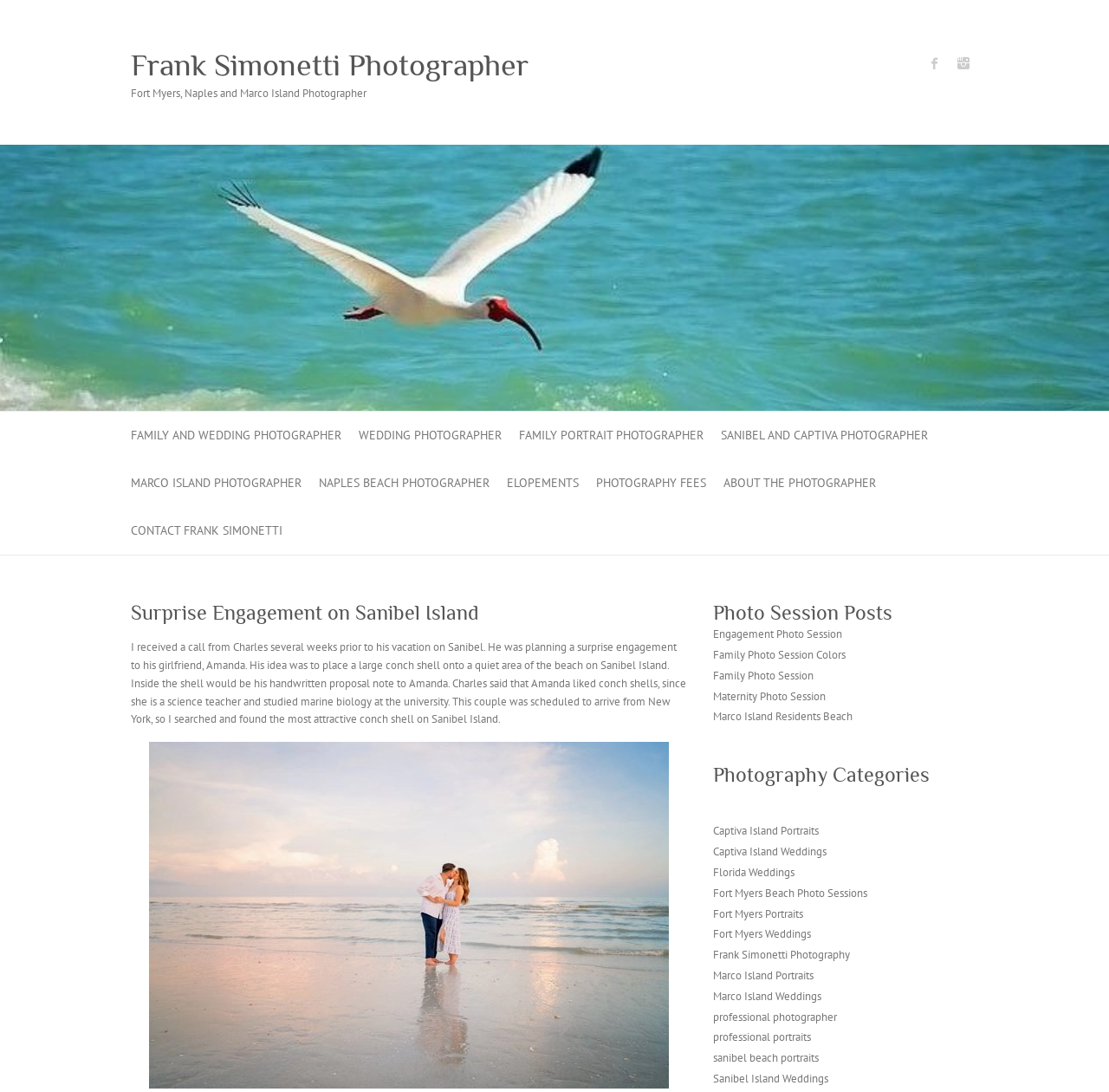Determine the bounding box coordinates for the area you should click to complete the following instruction: "Learn about family and wedding photography".

[0.118, 0.377, 0.308, 0.421]